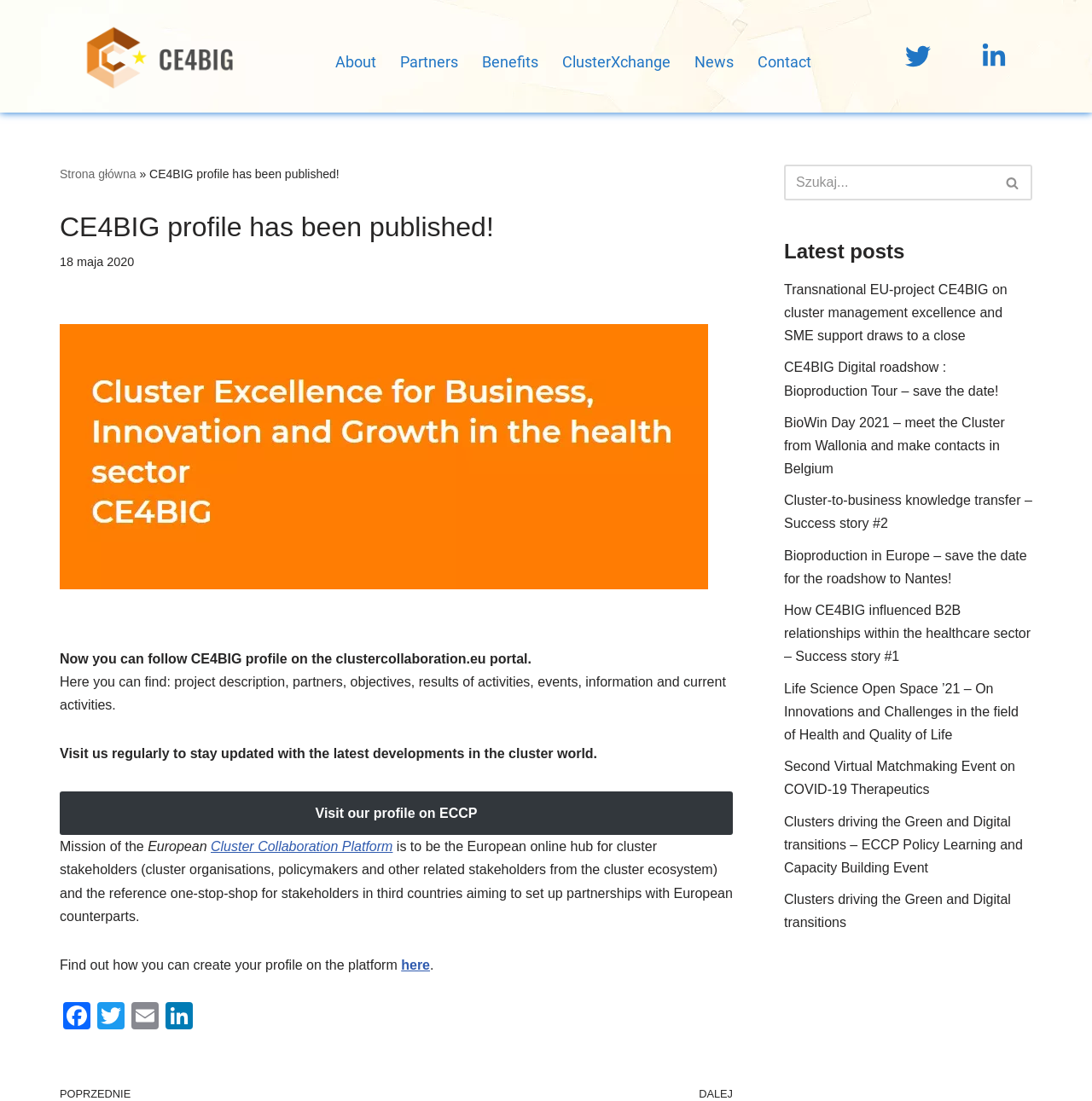What is the purpose of the European Cluster Collaboration Platform?
Using the visual information, answer the question in a single word or phrase.

To be the European online hub for cluster stakeholders